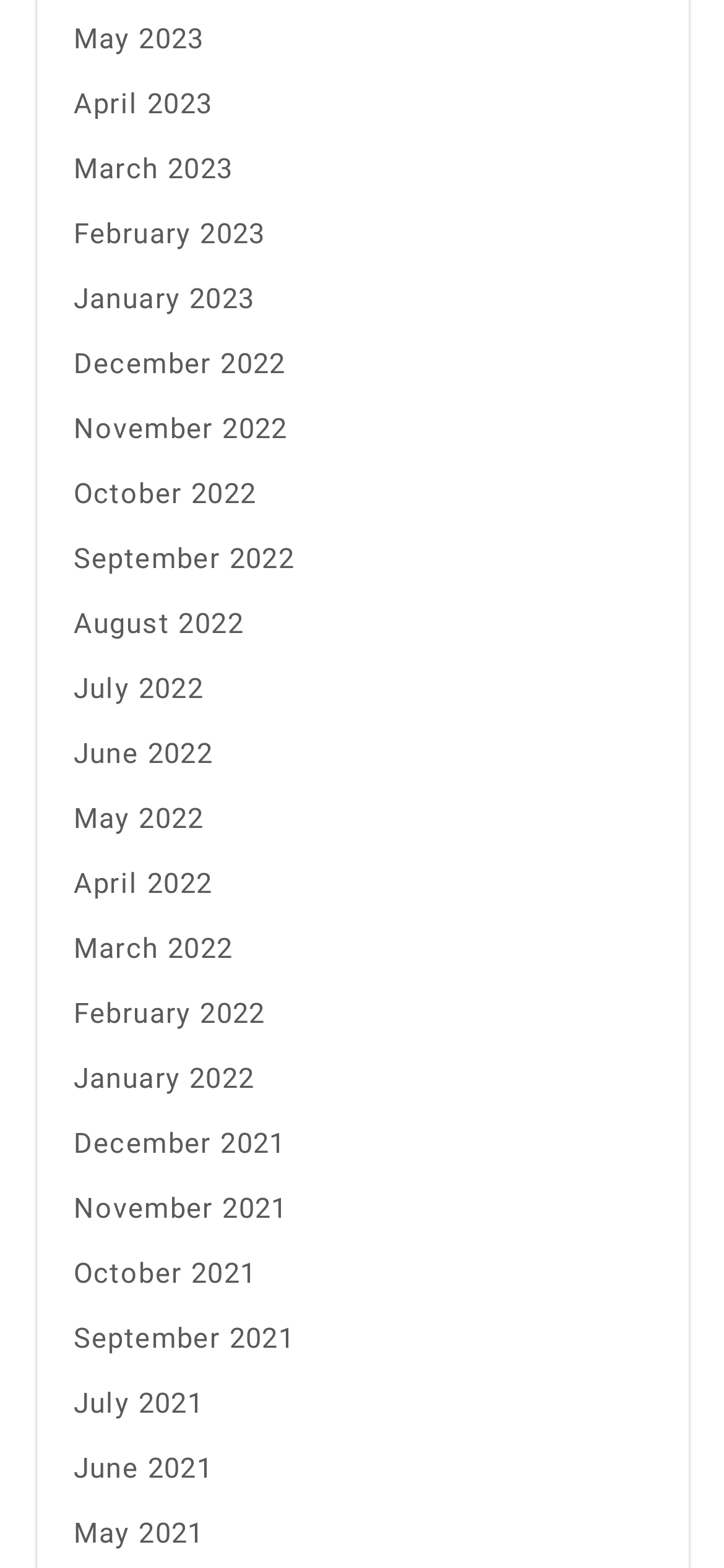Answer the question in one word or a short phrase:
What is the earliest month listed on the webpage?

May 2021